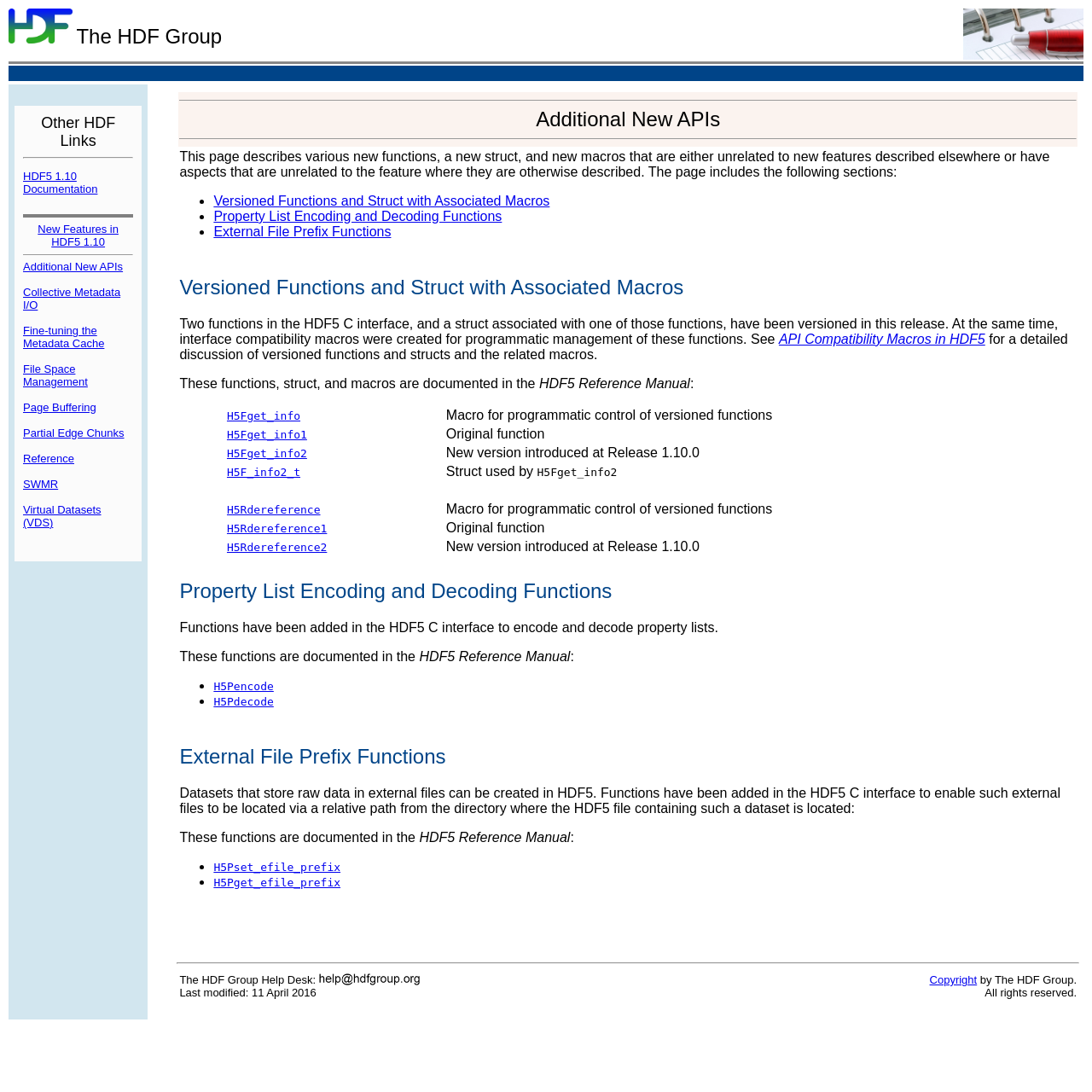Find the coordinates for the bounding box of the element with this description: "External File Prefix Functions".

[0.196, 0.205, 0.358, 0.219]